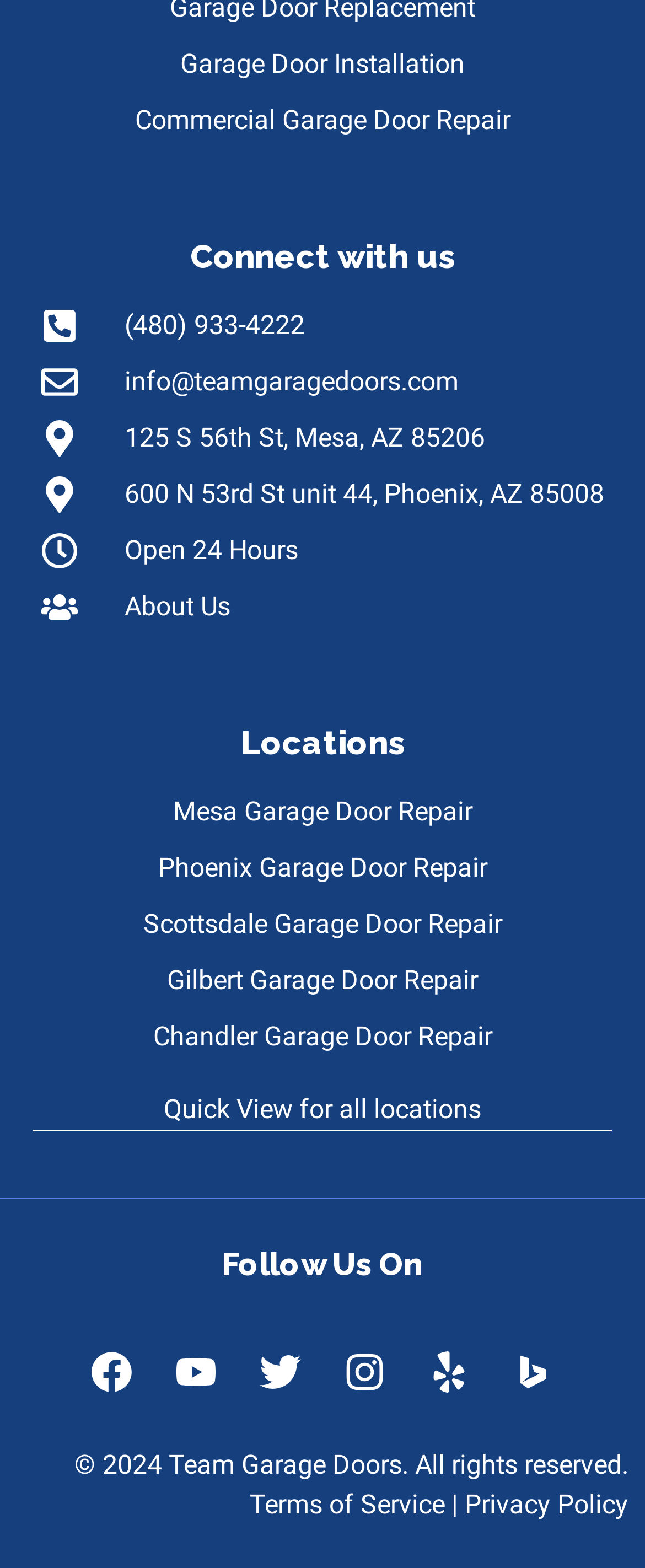Identify the bounding box coordinates for the UI element described as: "parent_node: FREE RESOURCE". The coordinates should be provided as four floats between 0 and 1: [left, top, right, bottom].

None